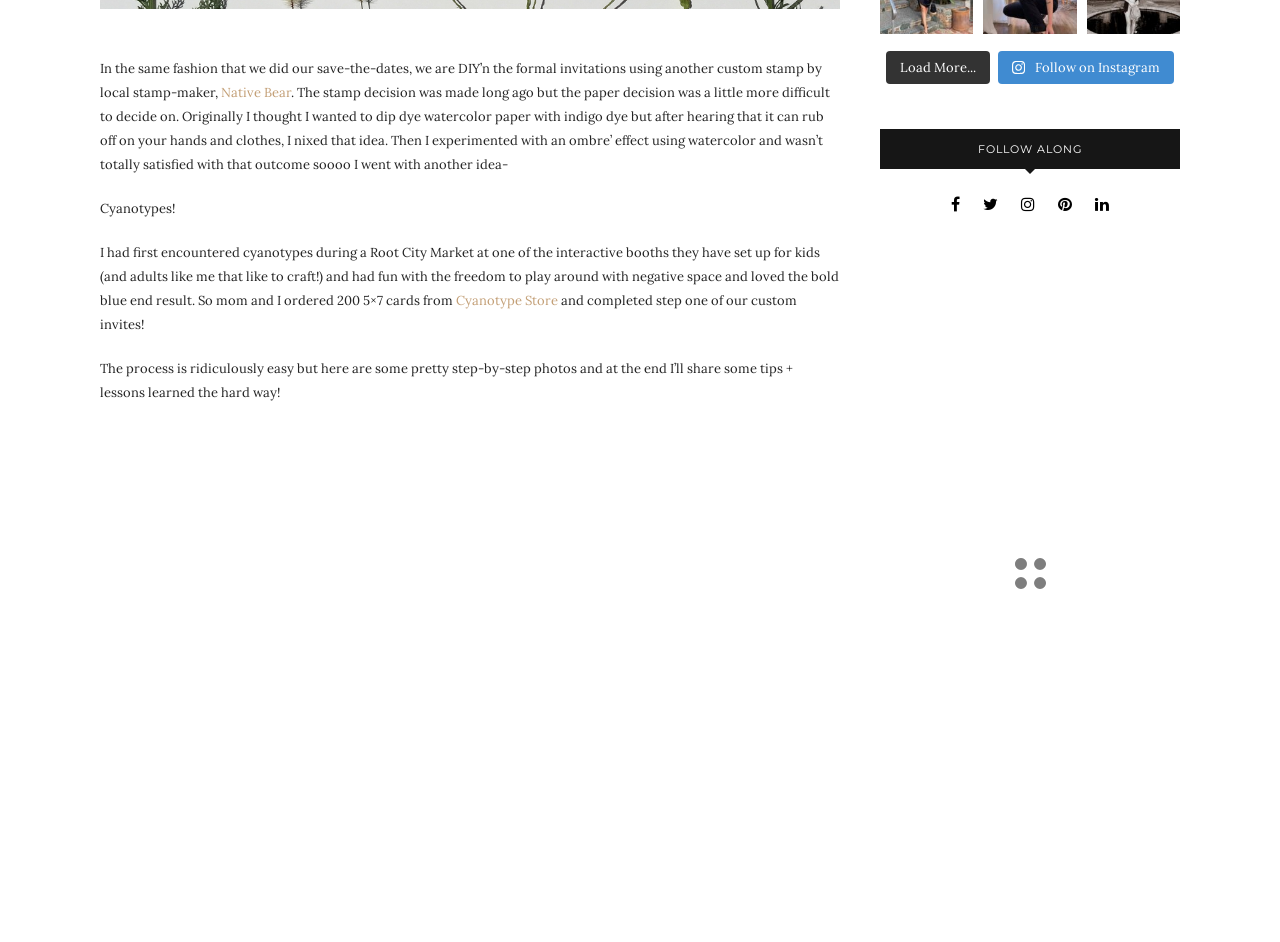Identify the bounding box coordinates for the UI element that matches this description: "Cropped Jeans".

[0.743, 0.871, 0.823, 0.889]